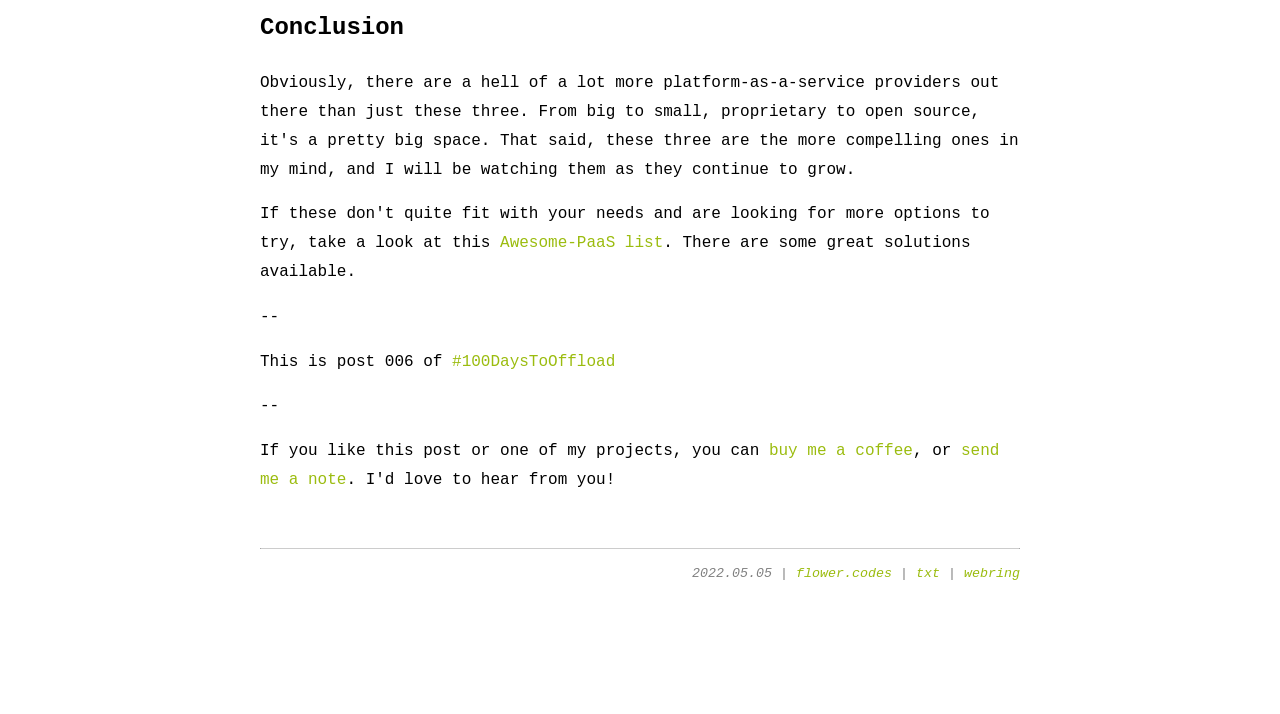Please give the bounding box coordinates of the area that should be clicked to fulfill the following instruction: "Click on the 'technology' link". The coordinates should be in the format of four float numbers from 0 to 1, i.e., [left, top, right, bottom].

None